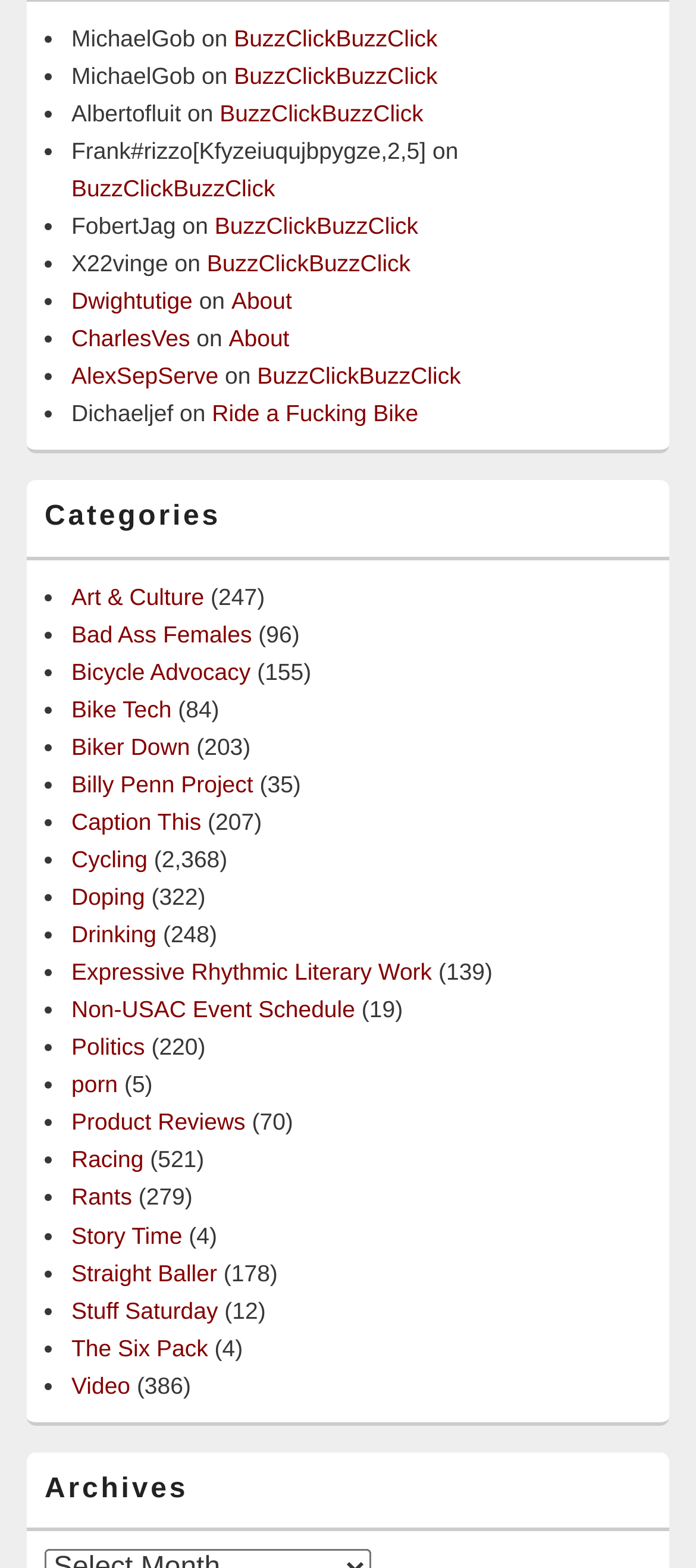Please identify the coordinates of the bounding box that should be clicked to fulfill this instruction: "View the category 'Art & Culture'".

[0.103, 0.372, 0.293, 0.389]